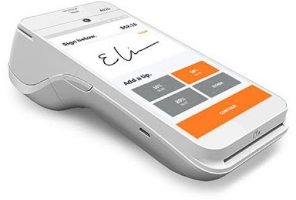Offer an in-depth description of the image shown.

The image depicts a modern portable payment processing device designed for ease of use in various retail environments. This sleek, white device features a touchscreen interface displaying transaction details, including a signature box for customer verification and options for adding tips. Four prominent buttons are visible, likely indicating different payment options or actions related to the transaction. The device embodies the convenience of on-the-go financial transactions, making it an ideal choice for businesses seeking innovative and smart point-of-sale solutions. Its compact design suggests portability, catering to merchants who might move between customers or locations. This represents the evolution of payment systems, emphasizing user-friendly interfaces and seamless transactions.